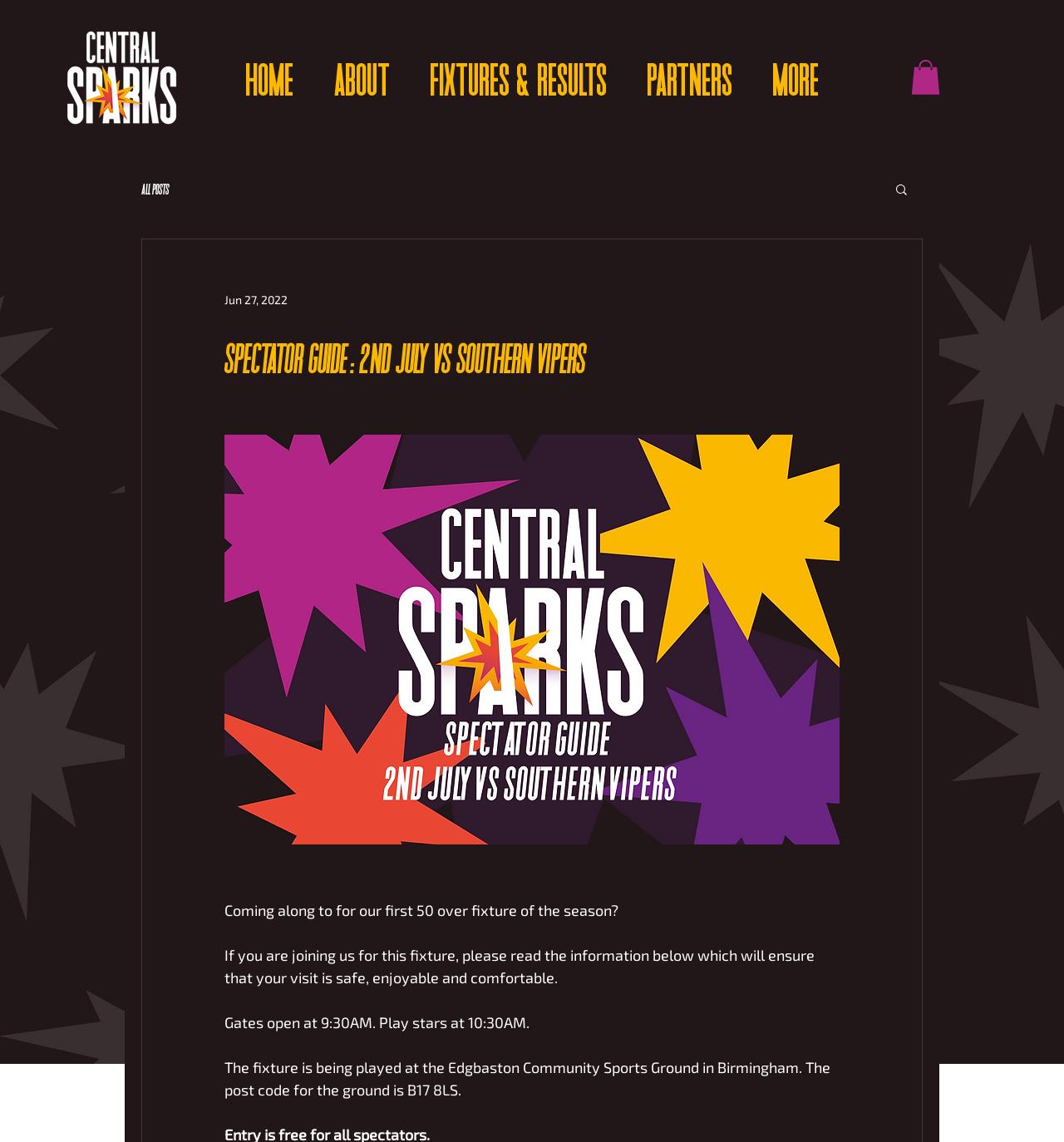Using the element description provided, determine the bounding box coordinates in the format (top-left x, top-left y, bottom-right x, bottom-right y). Ensure that all values are floating point numbers between 0 and 1. Element description: FIXTURES & RESULTS

[0.385, 0.022, 0.589, 0.114]